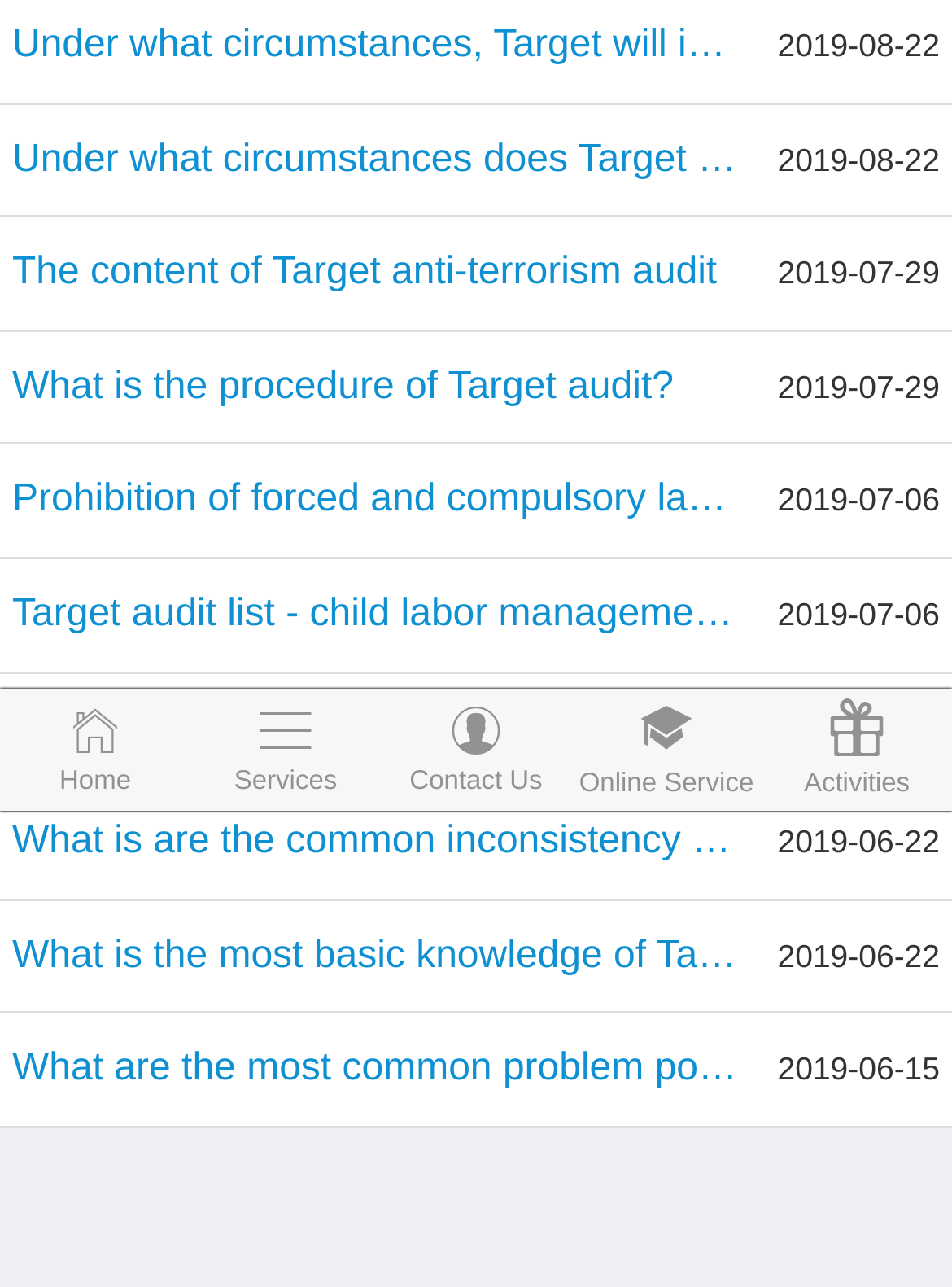Extract the bounding box coordinates for the UI element described by the text: "Home". The coordinates should be in the form of [left, top, right, bottom] with values between 0 and 1.

[0.0, 0.535, 0.2, 0.63]